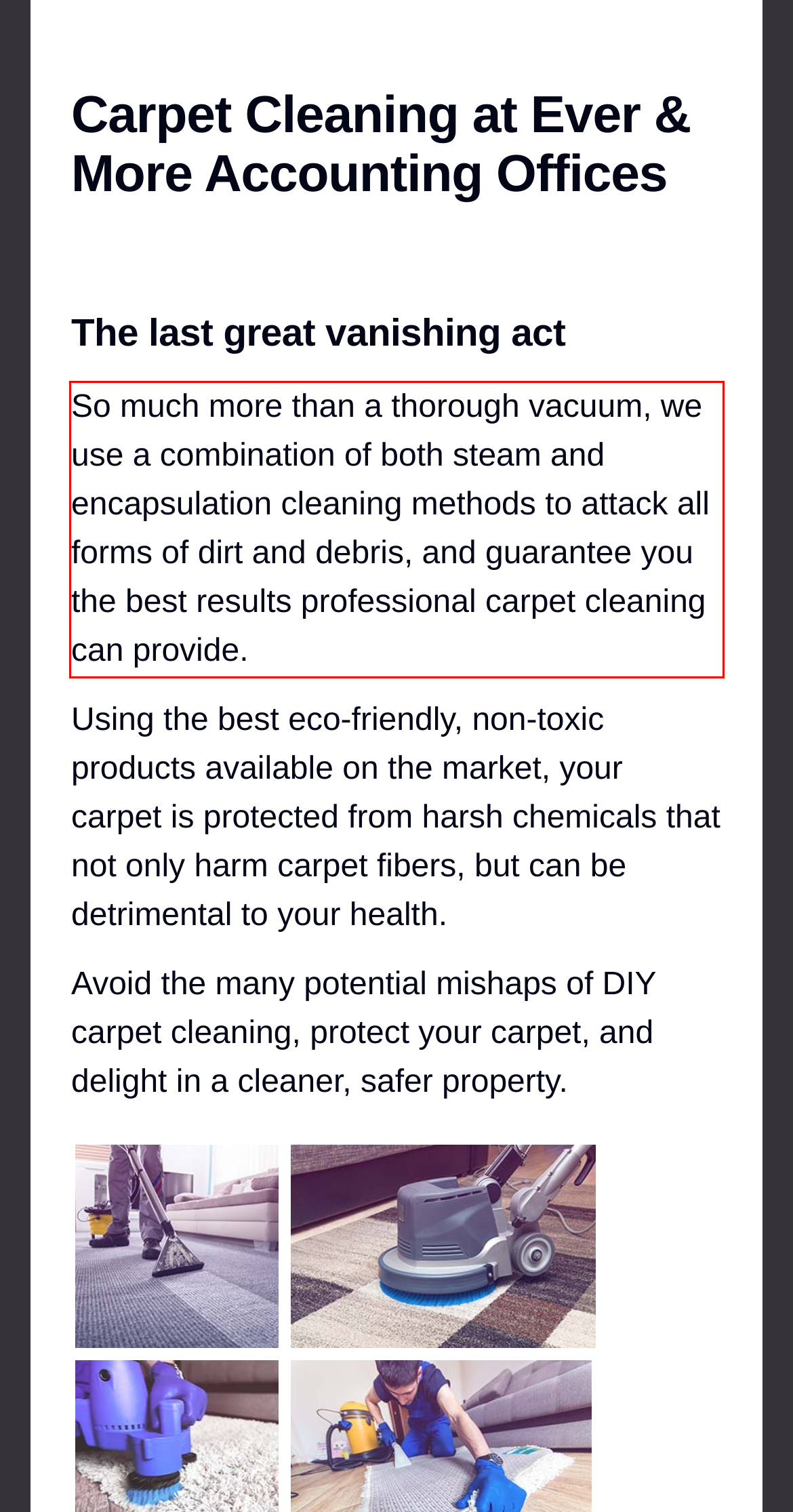Your task is to recognize and extract the text content from the UI element enclosed in the red bounding box on the webpage screenshot.

So much more than a thorough vacuum, we use a combination of both steam and encapsulation cleaning methods to attack all forms of dirt and debris, and guarantee you the best results professional carpet cleaning can provide.